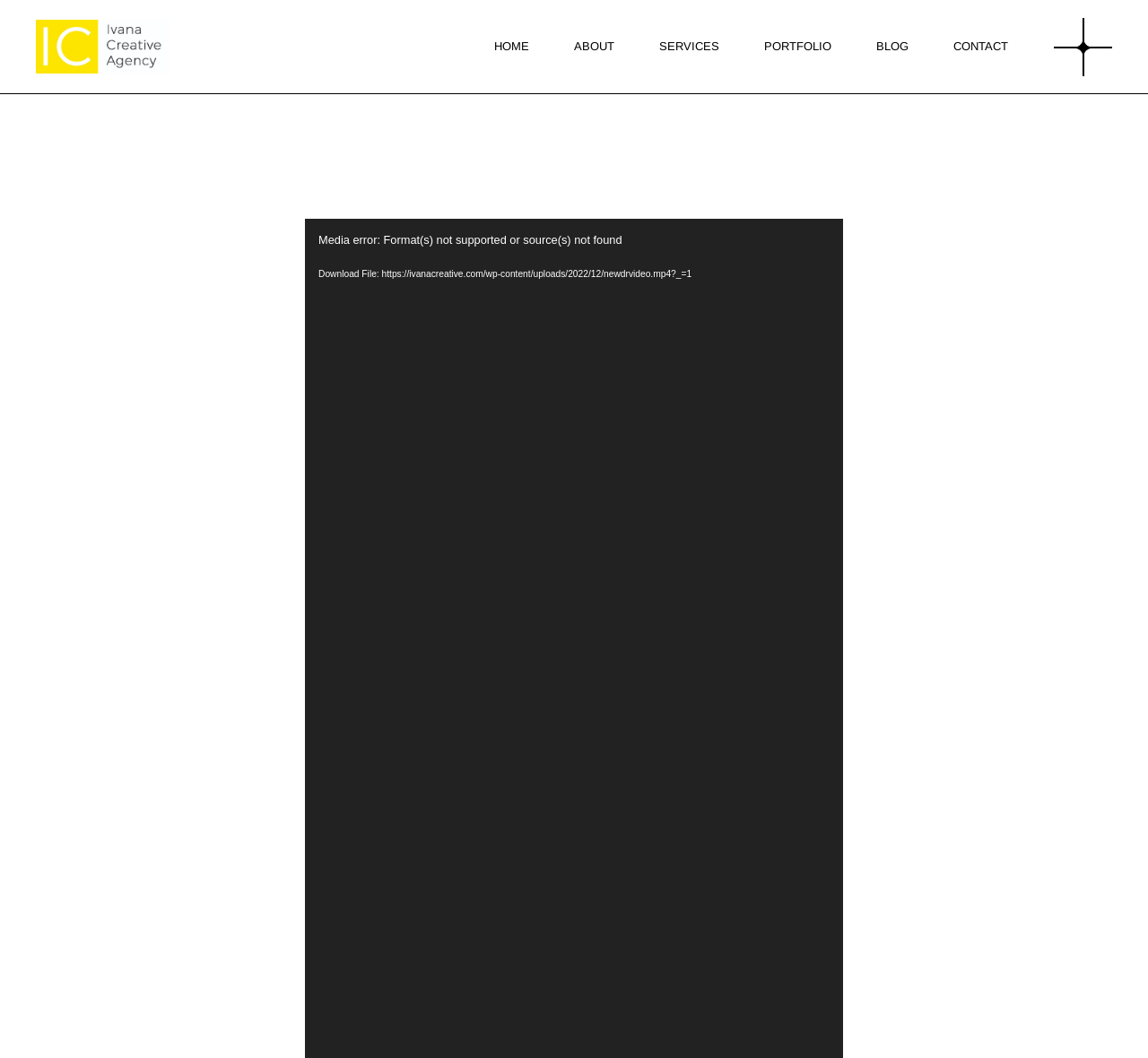Kindly determine the bounding box coordinates for the area that needs to be clicked to execute this instruction: "Click the CONTACT link".

[0.83, 0.0, 0.878, 0.088]